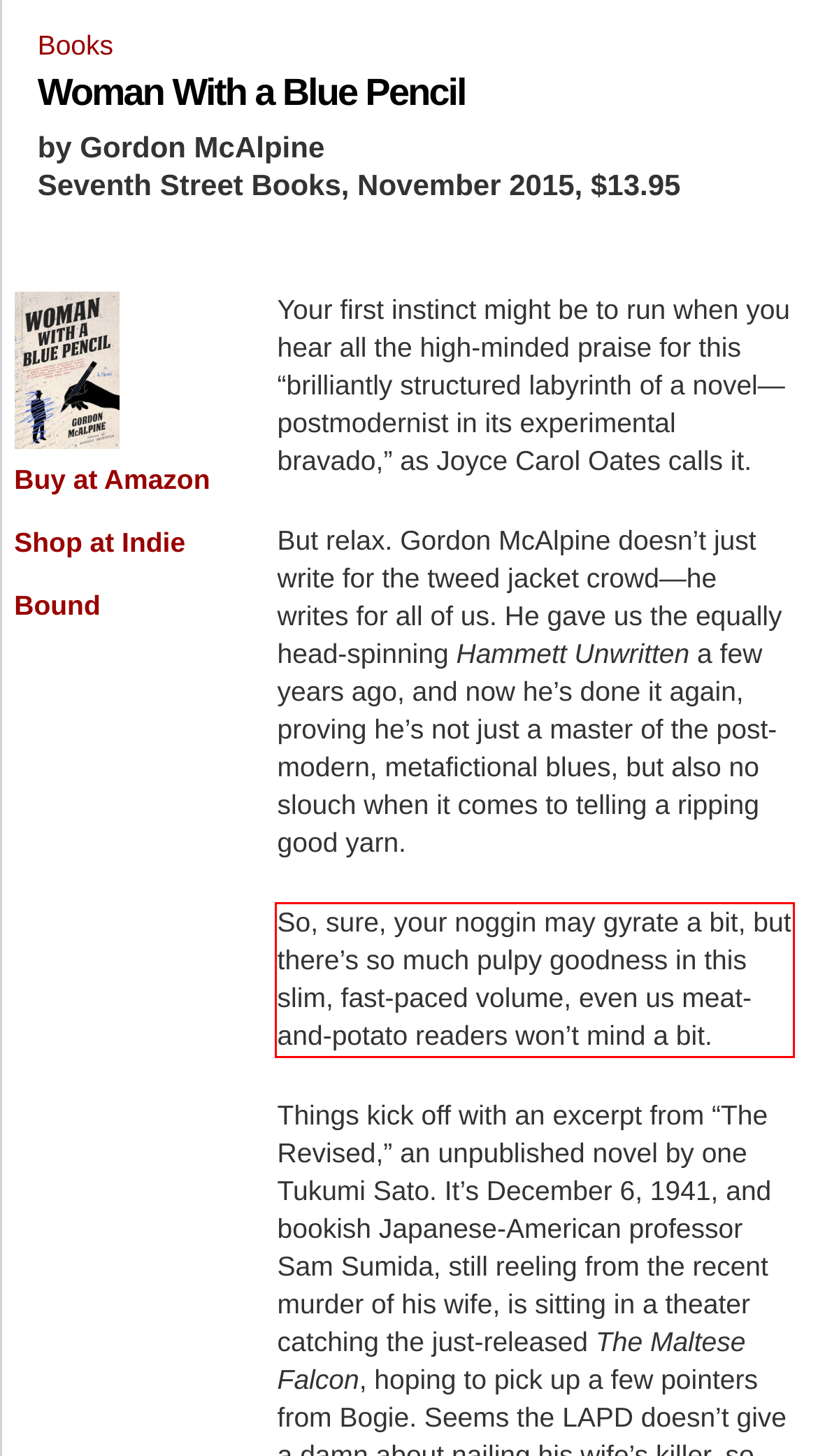There is a UI element on the webpage screenshot marked by a red bounding box. Extract and generate the text content from within this red box.

So, sure, your noggin may gyrate a bit, but there’s so much pulpy goodness in this slim, fast-paced volume, even us meat-and-potato readers won’t mind a bit.